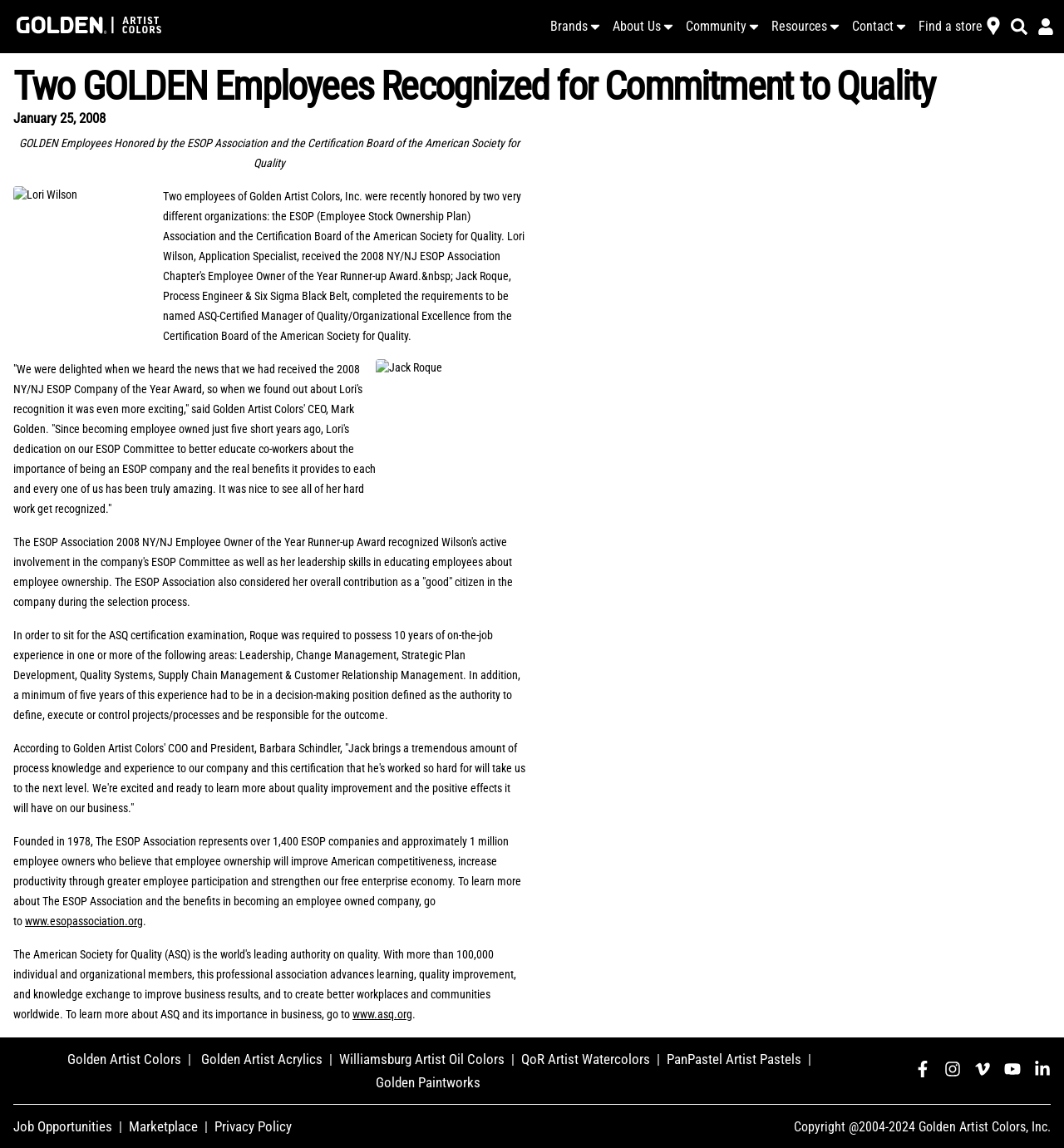Provide a brief response to the question below using a single word or phrase: 
What is the name of the company?

Golden Artist Colors